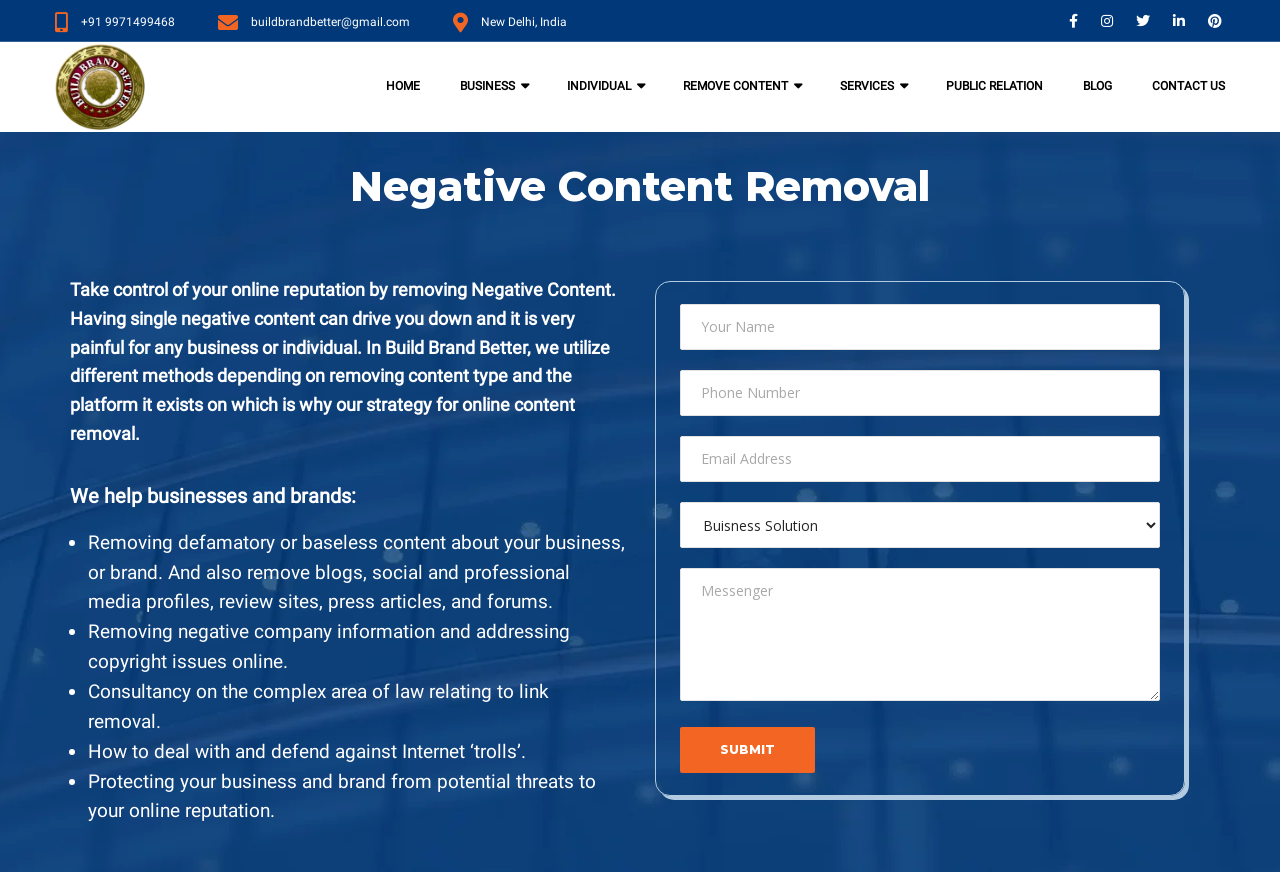Illustrate the webpage thoroughly, mentioning all important details.

The webpage is about Negative Content Removal and building a better brand. At the top left, there is a phone number "+91 9971499468" and an email address "buildbrandbetter@gmail.com" followed by the location "New Delhi, India". On the top right, there are five social media links represented by icons.

Below the top section, there is a layout table with a logo "Build Brand Better" on the left, and a navigation menu on the right. The menu consists of seven links: "HOME", "BUSINESS", "INDIVIDUAL", "REMOVE CONTENT", "SERVICES", "PUBLIC RELATION", and "BLOG", each with an icon.

The main content of the webpage starts with a heading "Negative Content Removal" followed by a paragraph explaining the importance of removing negative content for businesses and individuals. Below this, there is another heading "We help businesses and brands:" followed by a list of four points, each describing a service provided by Build Brand Better, including removing defamatory content, addressing copyright issues, consultancy on link removal, and defending against internet trolls.

On the right side of the webpage, there is a contact form with fields for name, phone number, email address, and messenger, along with a submit button.